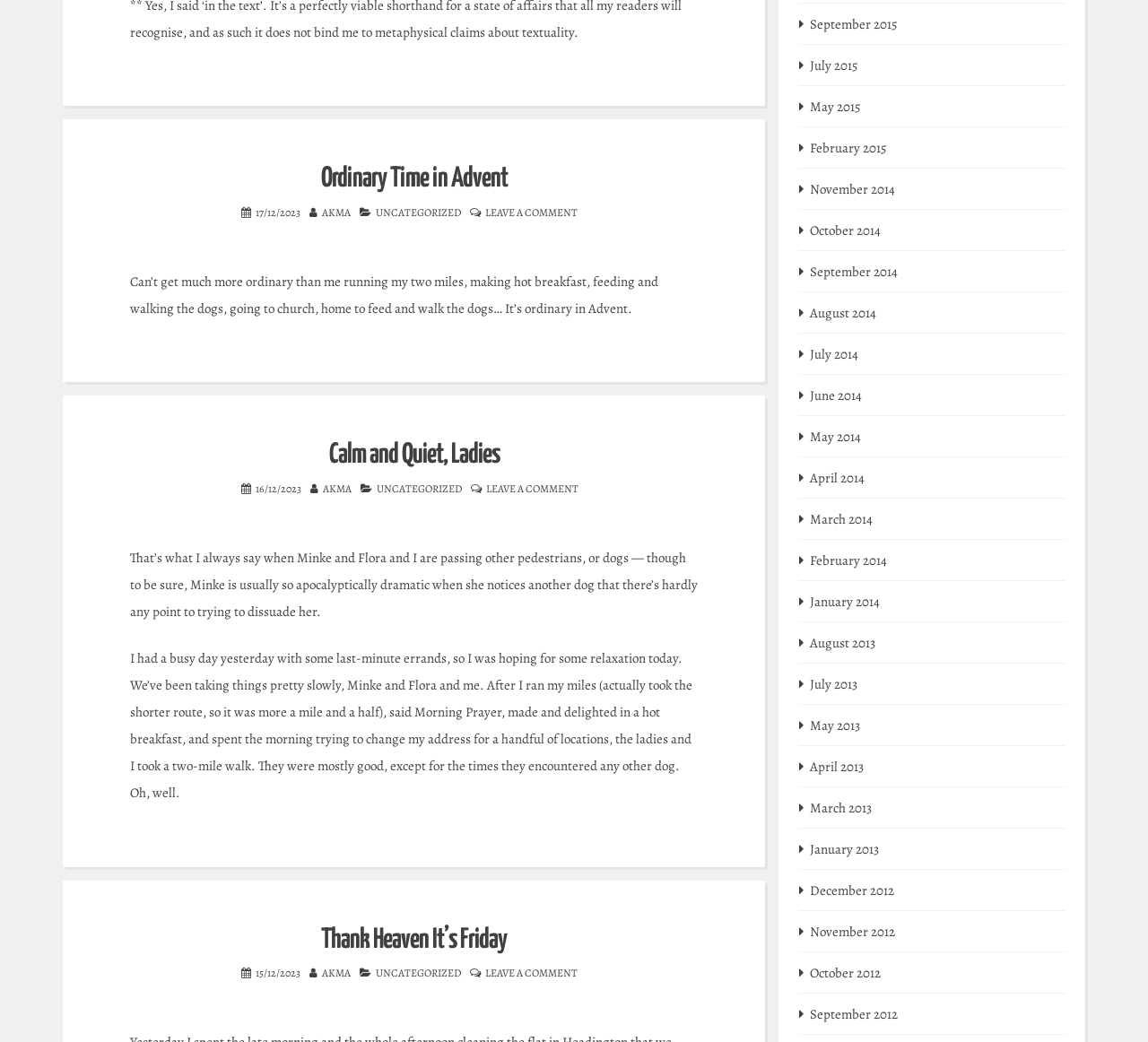What is the title of the first article?
Please use the image to provide a one-word or short phrase answer.

Ordinary Time in Advent